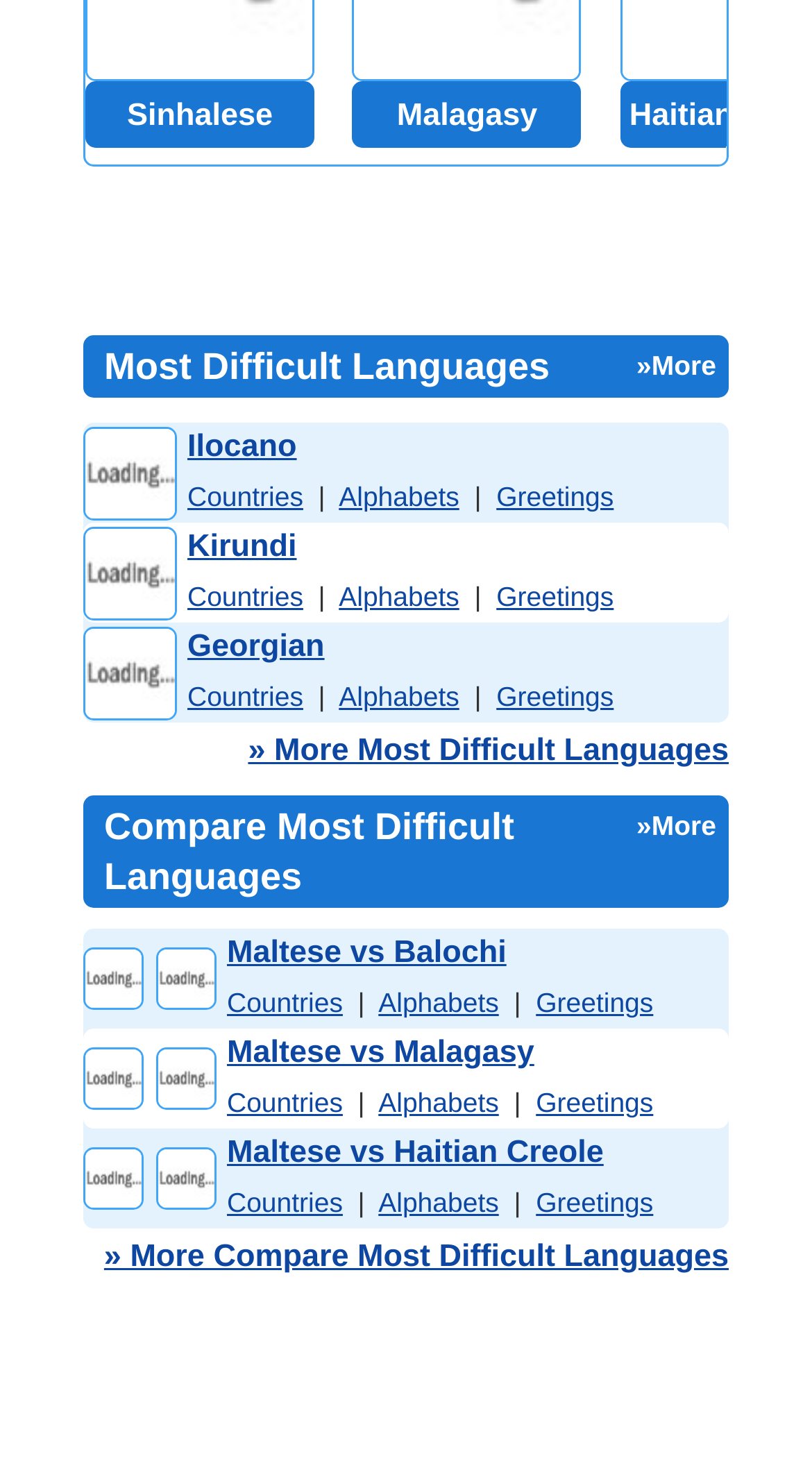Determine the bounding box coordinates of the clickable region to follow the instruction: "Compare Maltese and Balochi".

[0.103, 0.636, 0.897, 0.704]